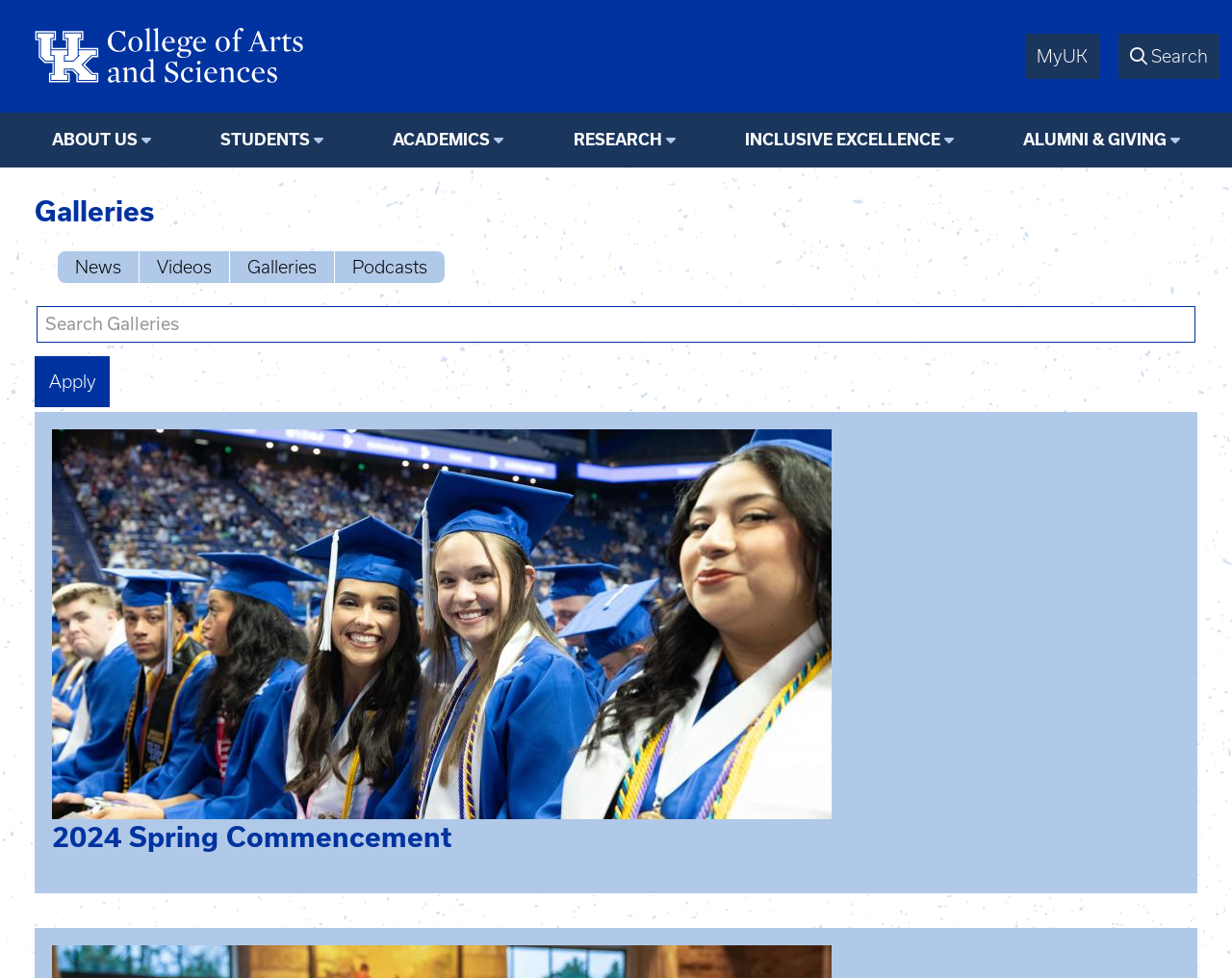Pinpoint the bounding box coordinates of the element you need to click to execute the following instruction: "View 2024 Spring Commencement". The bounding box should be represented by four float numbers between 0 and 1, in the format [left, top, right, bottom].

[0.042, 0.839, 0.366, 0.872]